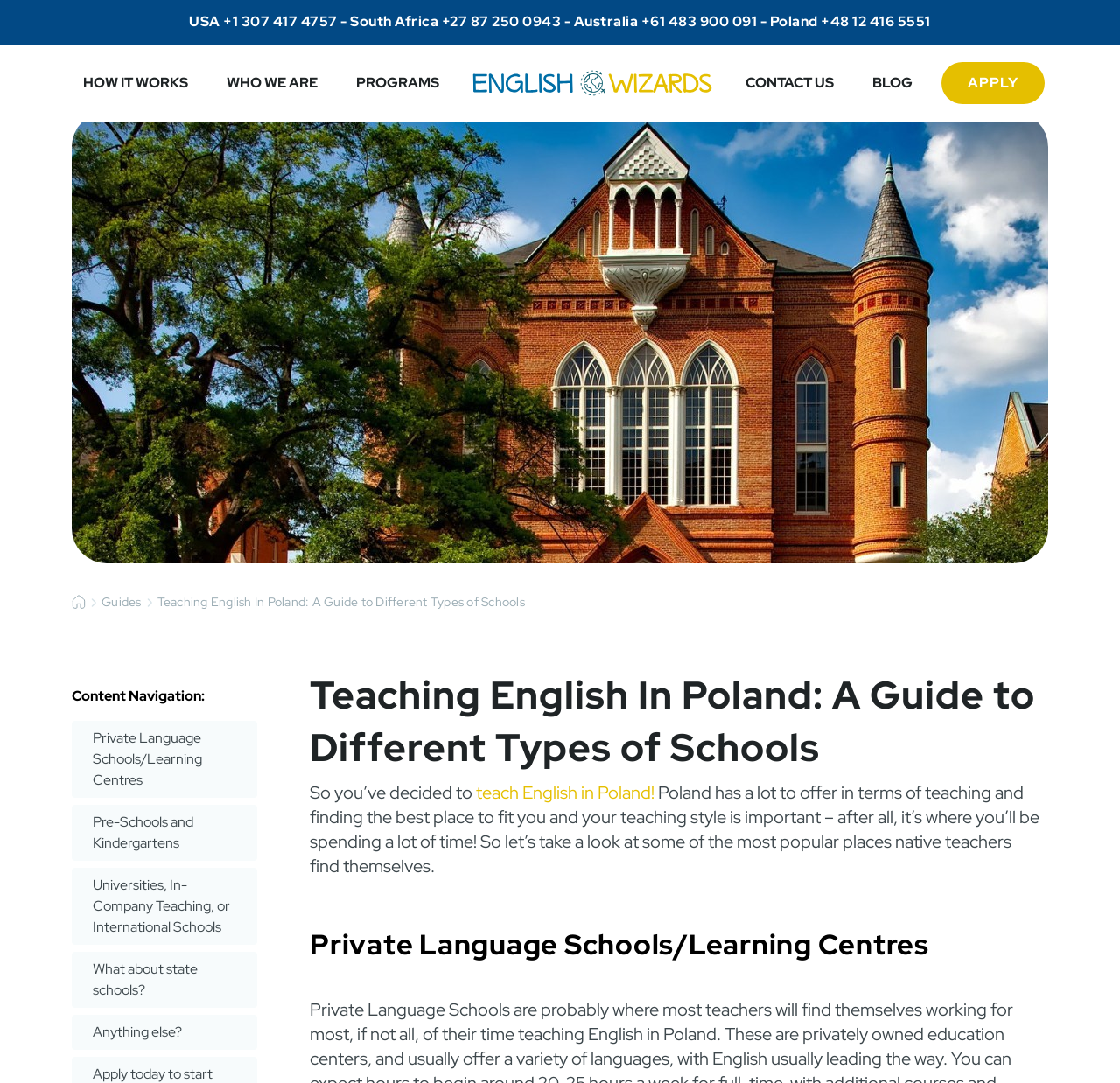Determine the bounding box coordinates of the section to be clicked to follow the instruction: "Click the Compress button". The coordinates should be given as four float numbers between 0 and 1, formatted as [left, top, right, bottom].

None